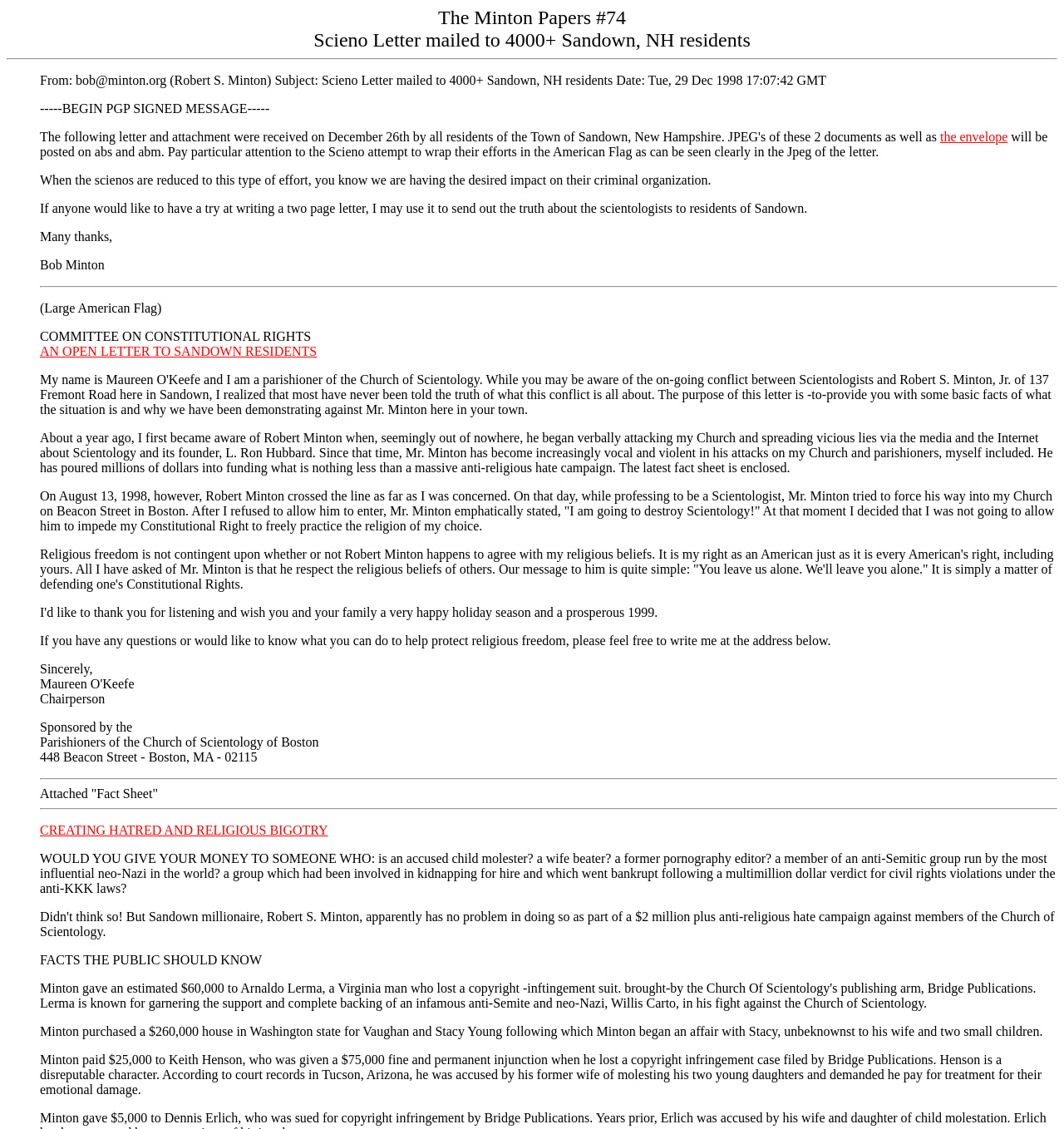Using the information in the image, could you please answer the following question in detail:
Who is the sender of the Scieno Letter?

The sender of the Scieno Letter is identified as Bob Minton, as indicated by the 'From: bob@minton.org (Robert S. Minton)' text at the top of the webpage.